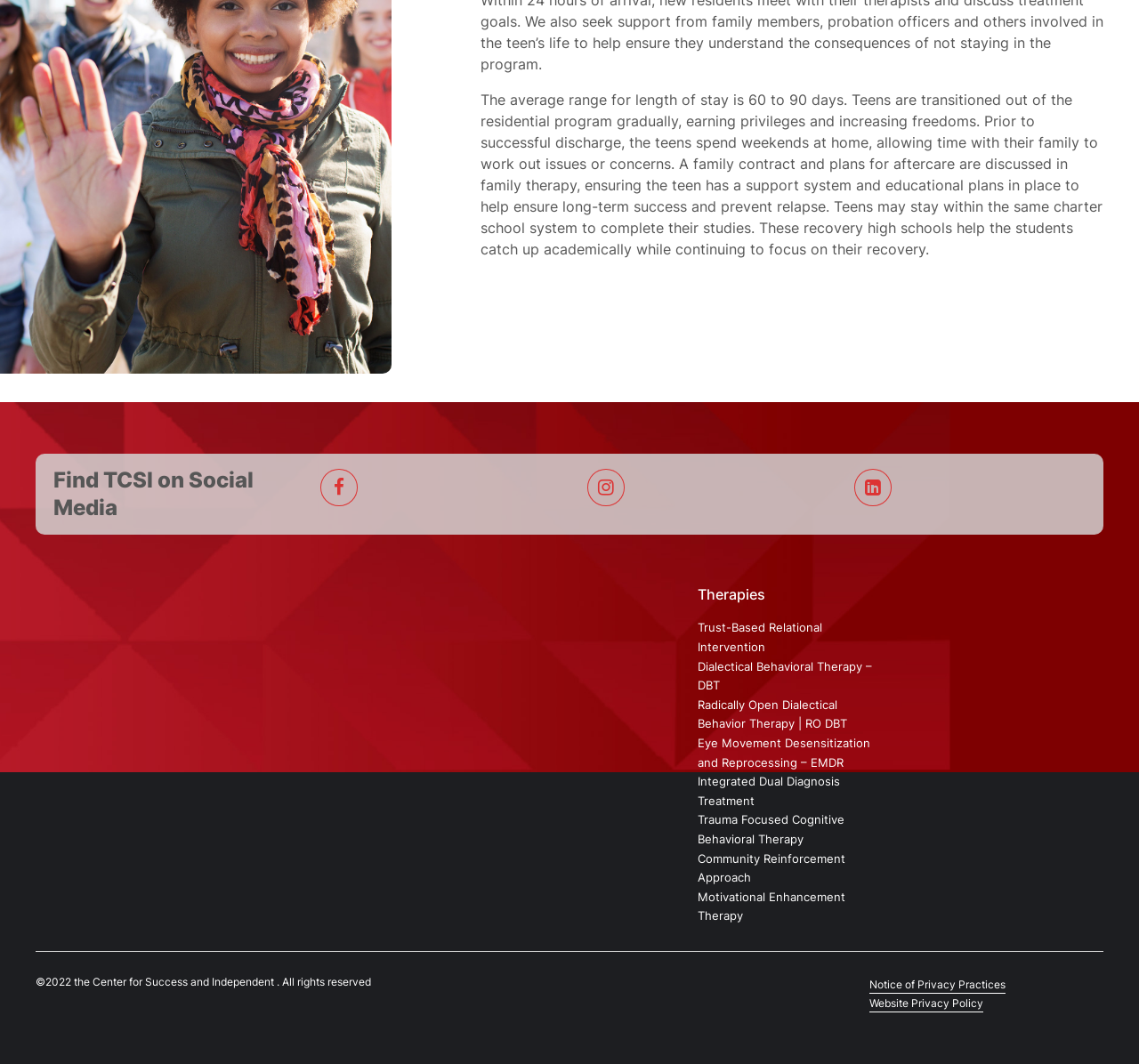Locate the bounding box coordinates for the element described below: "What to bring". The coordinates must be four float values between 0 and 1, formatted as [left, top, right, bottom].

[0.806, 0.637, 0.873, 0.651]